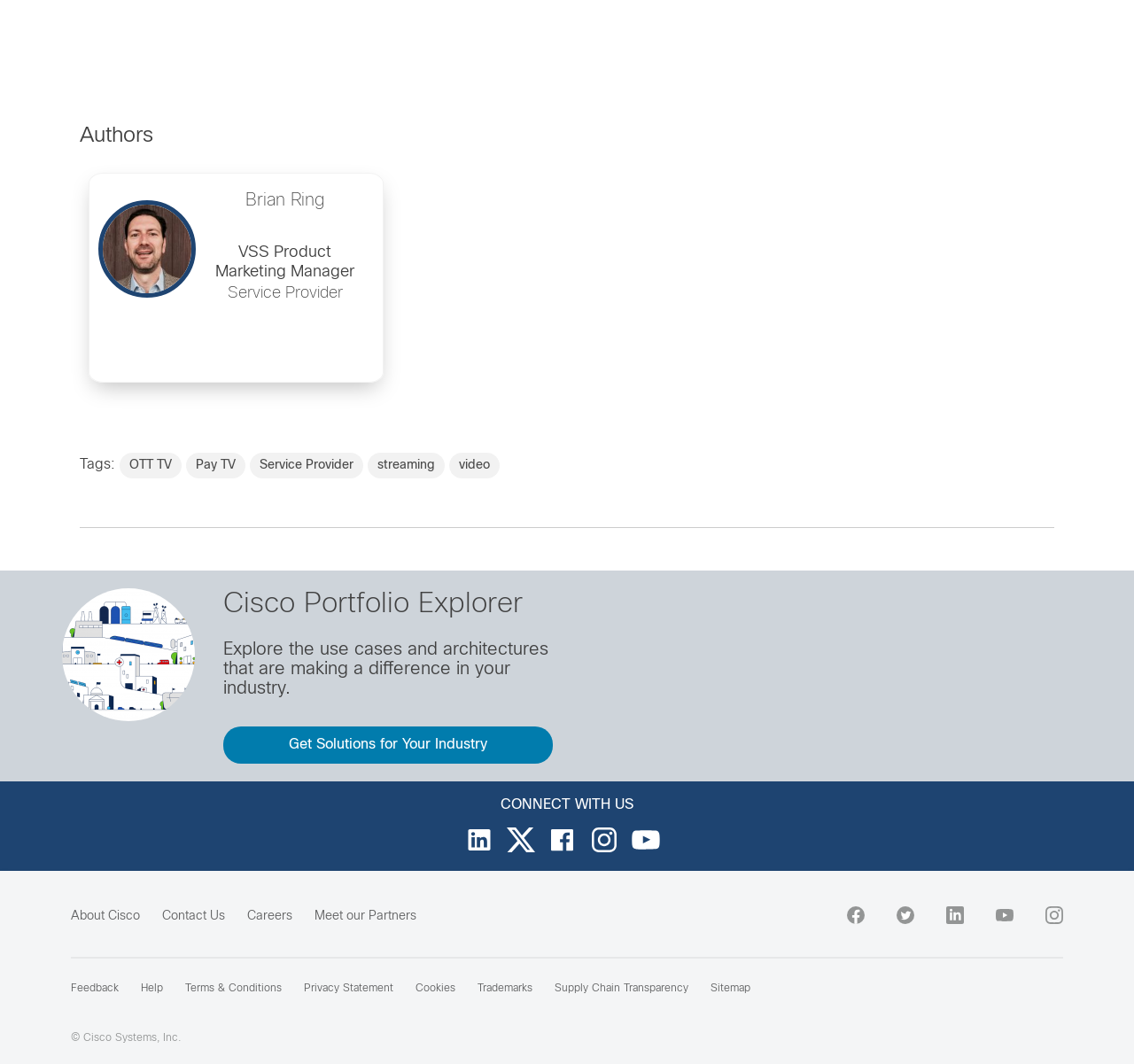Please provide the bounding box coordinates for the element that needs to be clicked to perform the instruction: "View the 'About Cisco' page". The coordinates must consist of four float numbers between 0 and 1, formatted as [left, top, right, bottom].

[0.062, 0.856, 0.123, 0.867]